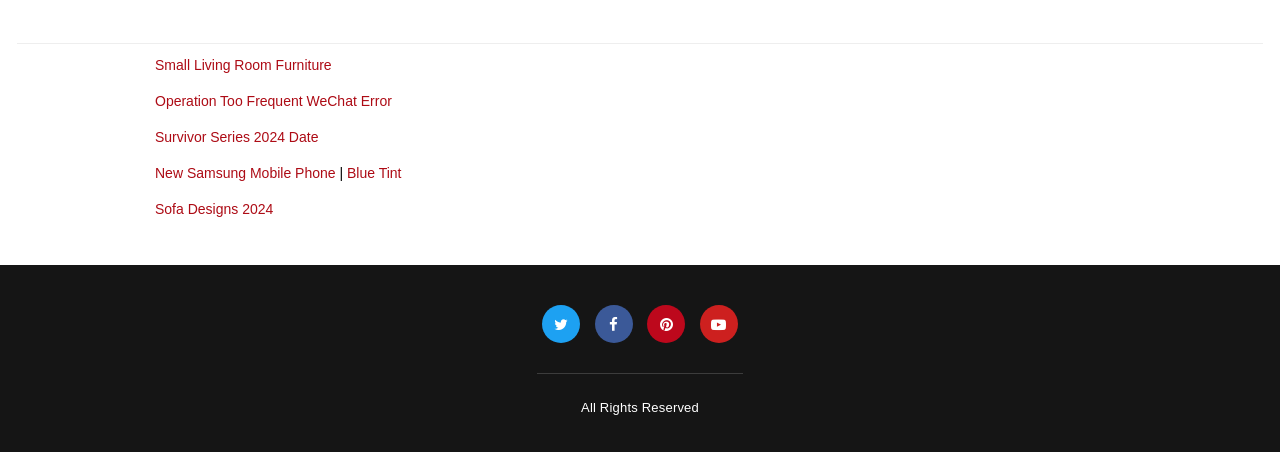Respond with a single word or phrase to the following question:
What is the text next to the 'New Samsung Mobile Phone' link?

|